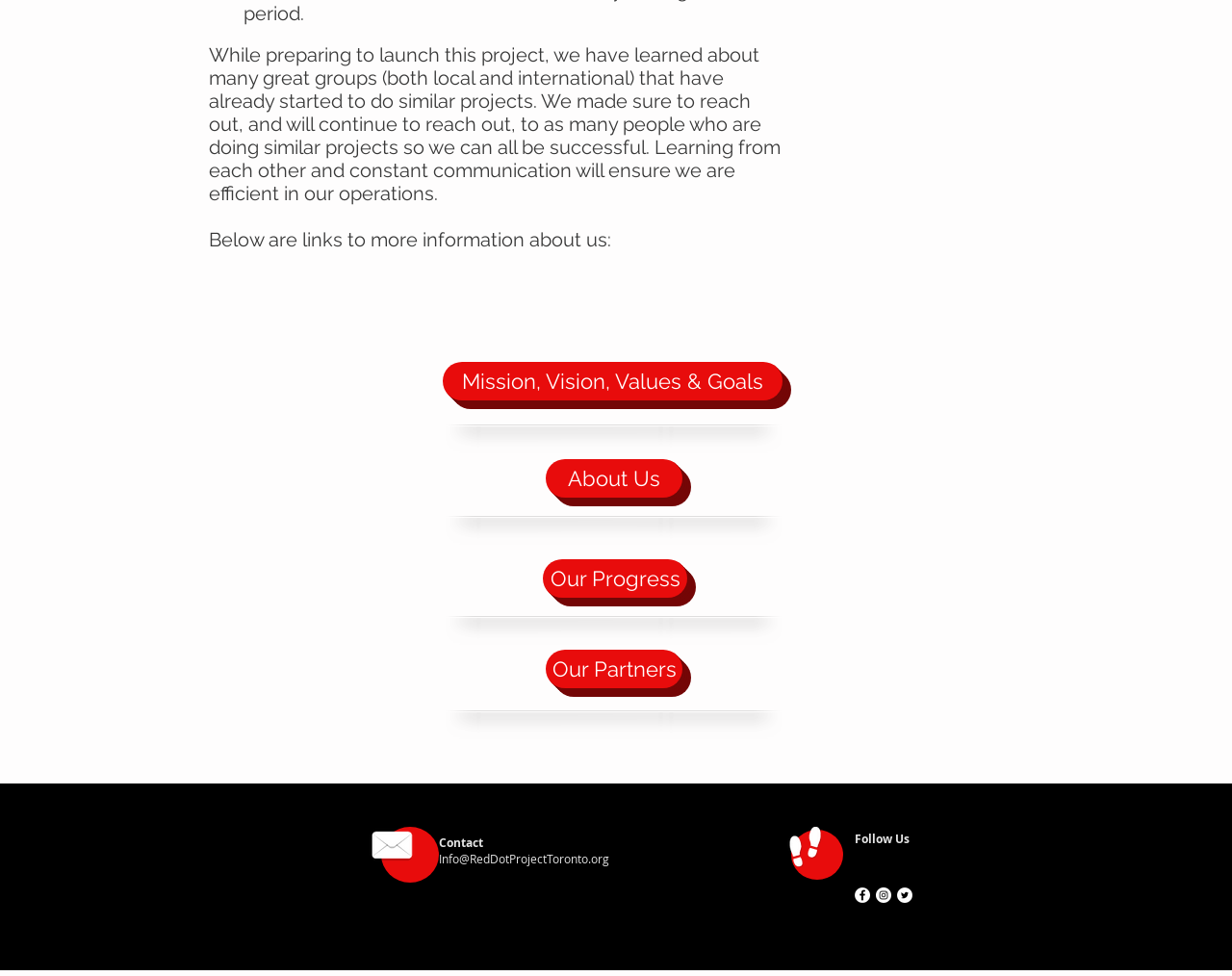Determine the bounding box for the UI element as described: "Info@RedDotProjectToronto.org". The coordinates should be represented as four float numbers between 0 and 1, formatted as [left, top, right, bottom].

[0.356, 0.872, 0.495, 0.888]